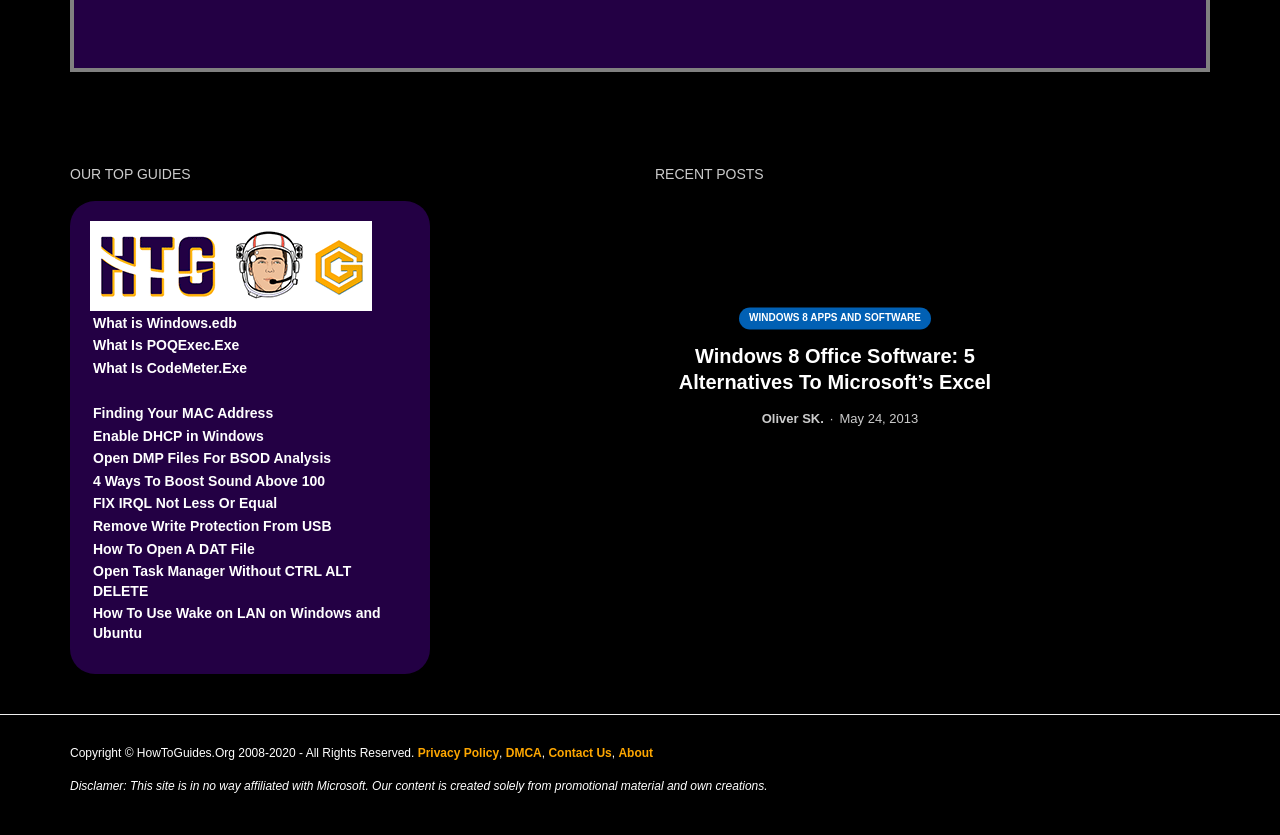Identify the bounding box coordinates of the clickable region required to complete the instruction: "Click on the 'ABOUT' link". The coordinates should be given as four float numbers within the range of 0 and 1, i.e., [left, top, right, bottom].

None